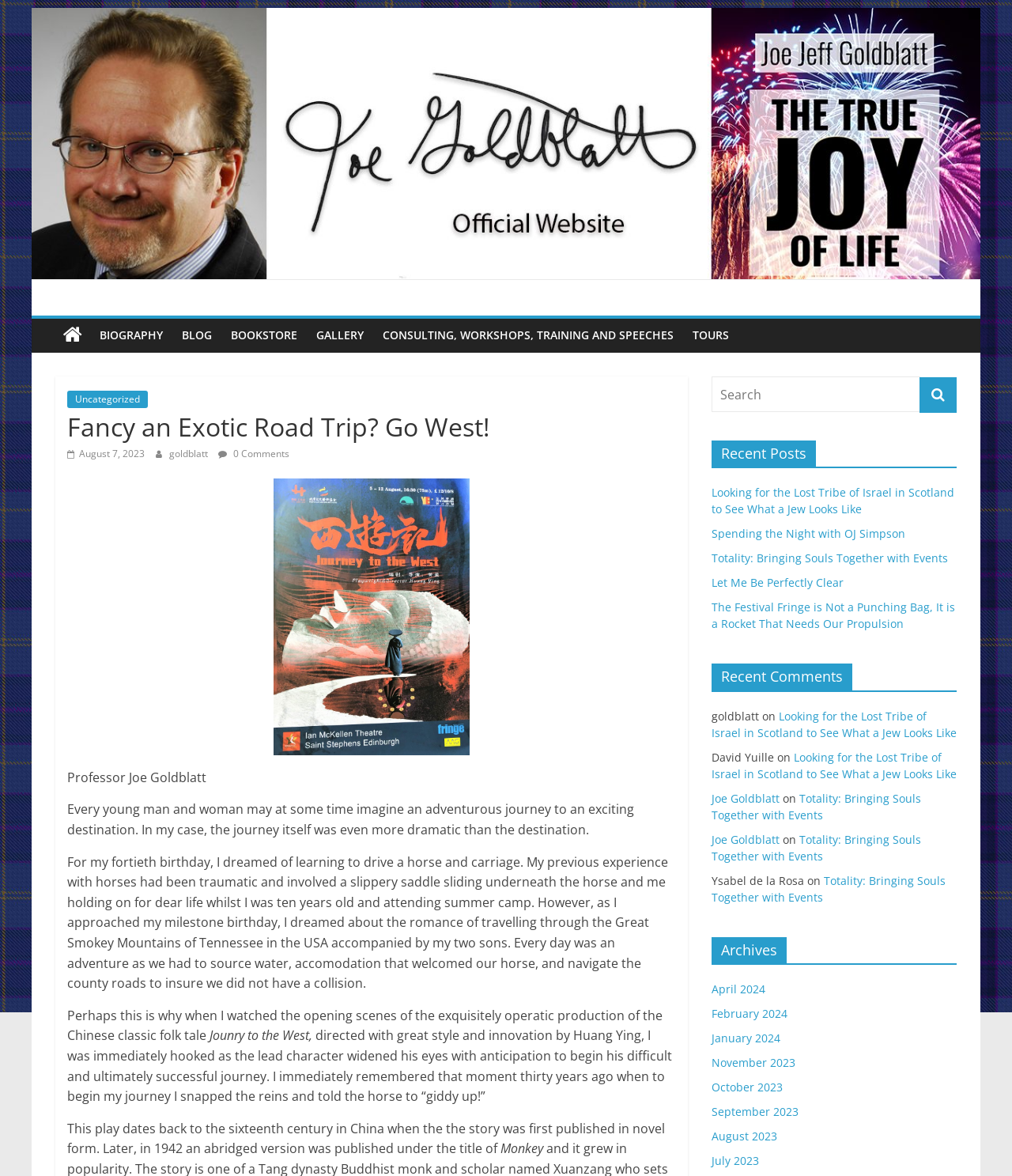What is the author's profession?
Please provide a single word or phrase based on the screenshot.

Author, Speaker, Consultant